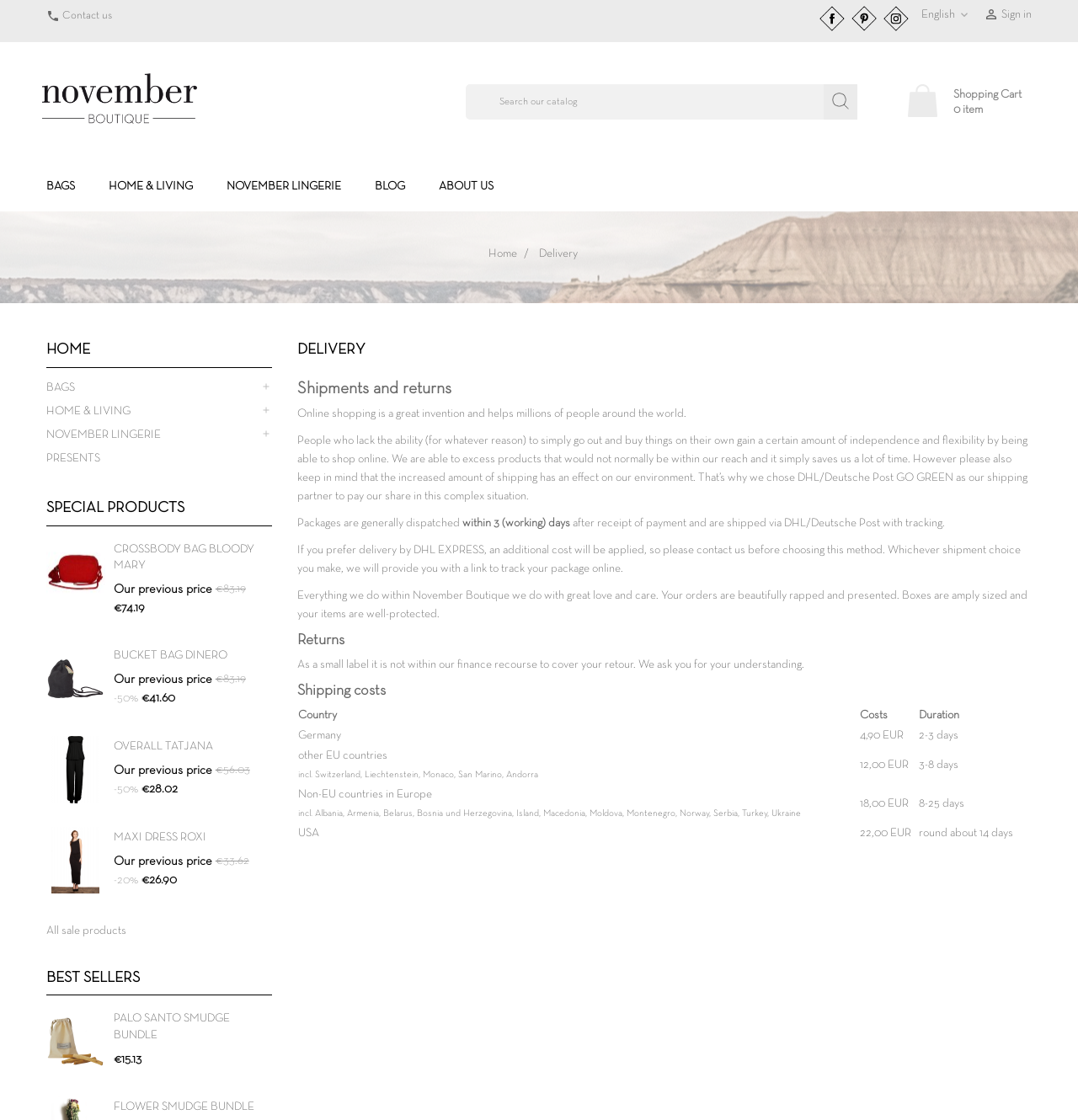Identify the bounding box for the element characterized by the following description: "Reply".

None